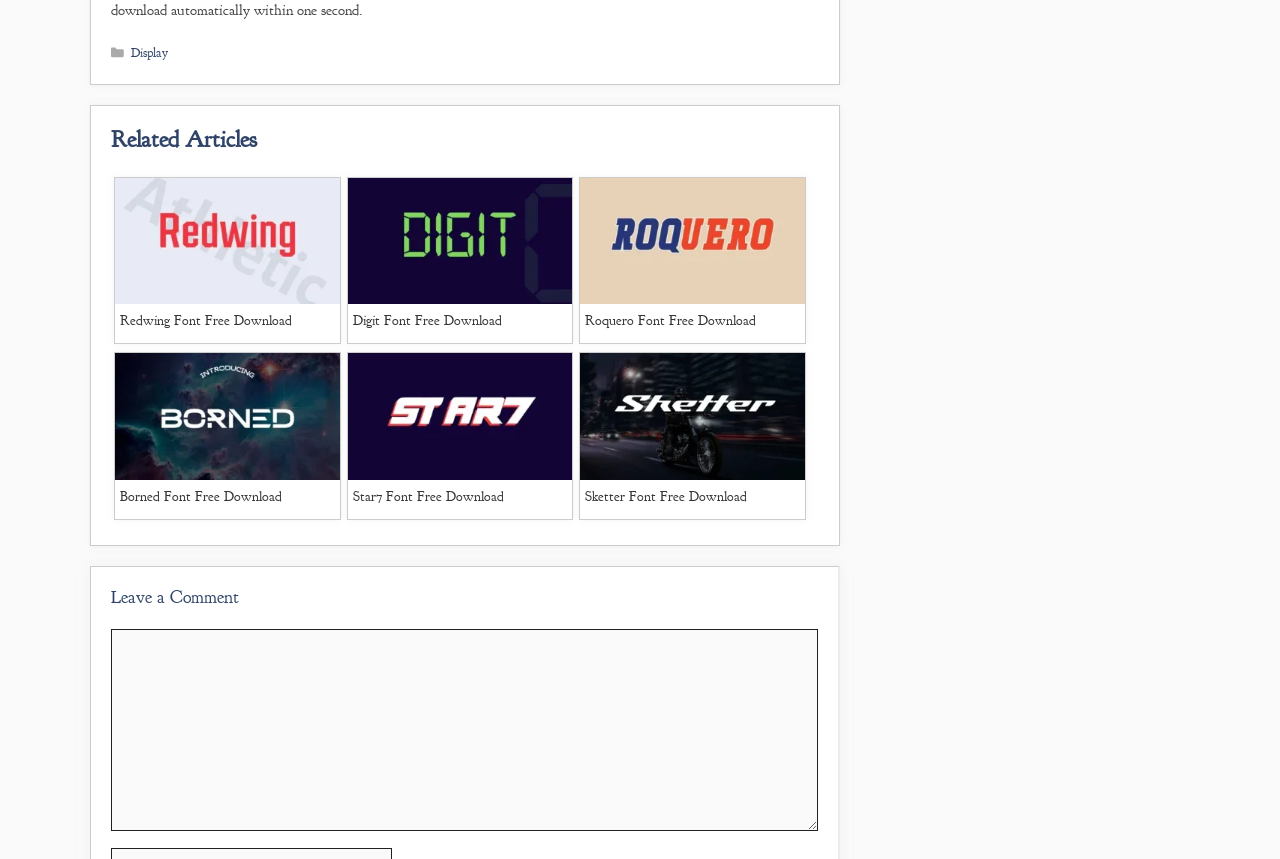Using the given element description, provide the bounding box coordinates (top-left x, top-left y, bottom-right x, bottom-right y) for the corresponding UI element in the screenshot: Postit Normal Font Free Download

[0.302, 0.097, 0.44, 0.116]